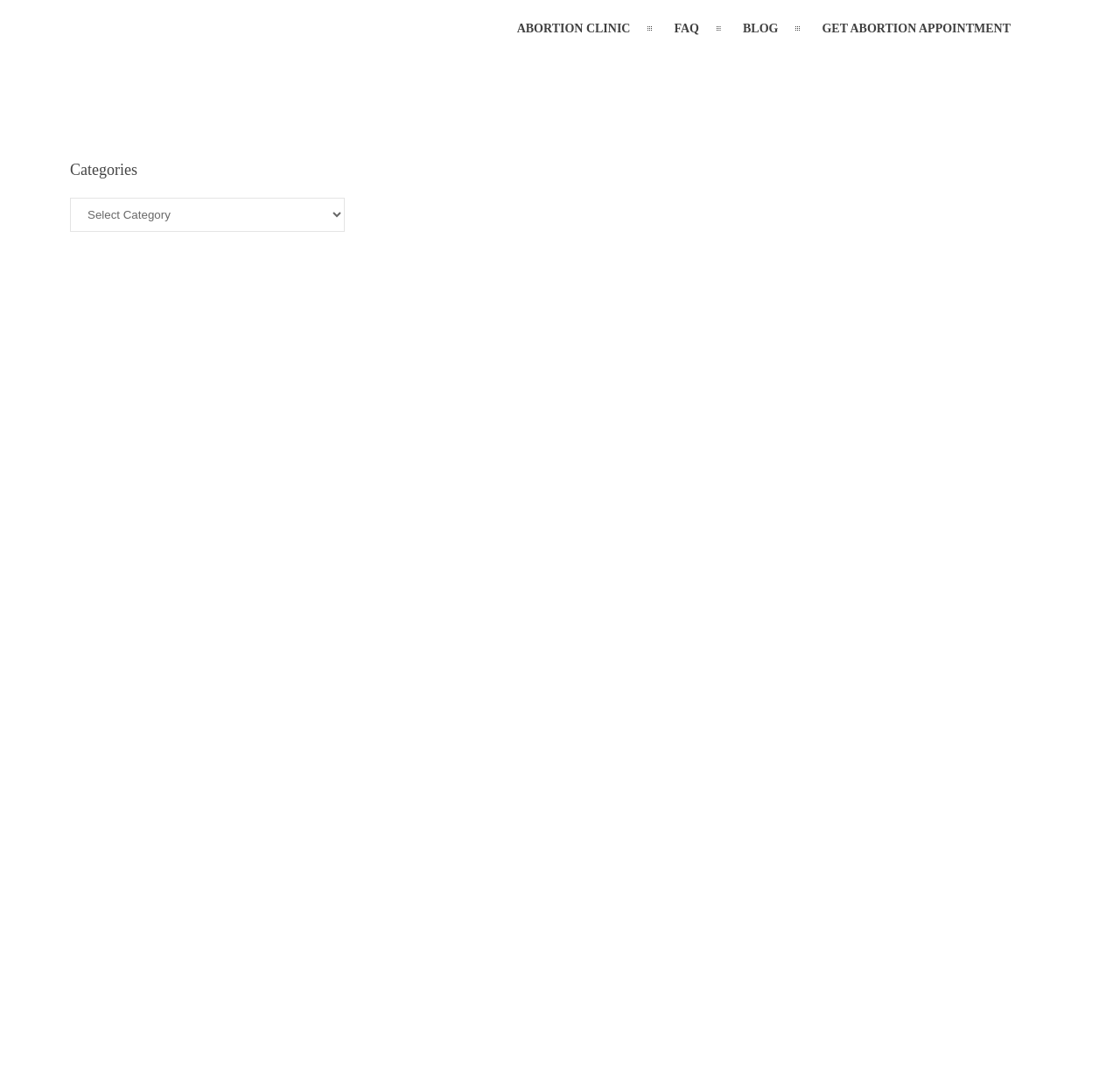Please provide a brief answer to the following inquiry using a single word or phrase:
What is the purpose of this webpage?

Abortion information